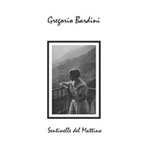Detail all significant aspects of the image you see.

The image features the album cover for "Sentinelle del Mattino" by Italian musician Gregorio Bardini. The design showcases a striking black and white photograph of a woman gazing into the distance, embodying a sense of contemplation and nostalgia. The album's title, "Sentinelle del Mattino," is elegantly displayed at the bottom, underlining its artistic intent. This visually compelling cover sets the tone for the music within, which is described as a unique blend of folkish samples and instrumentation paired with IDM percussion, creating a captivating and mysterious auditory experience.